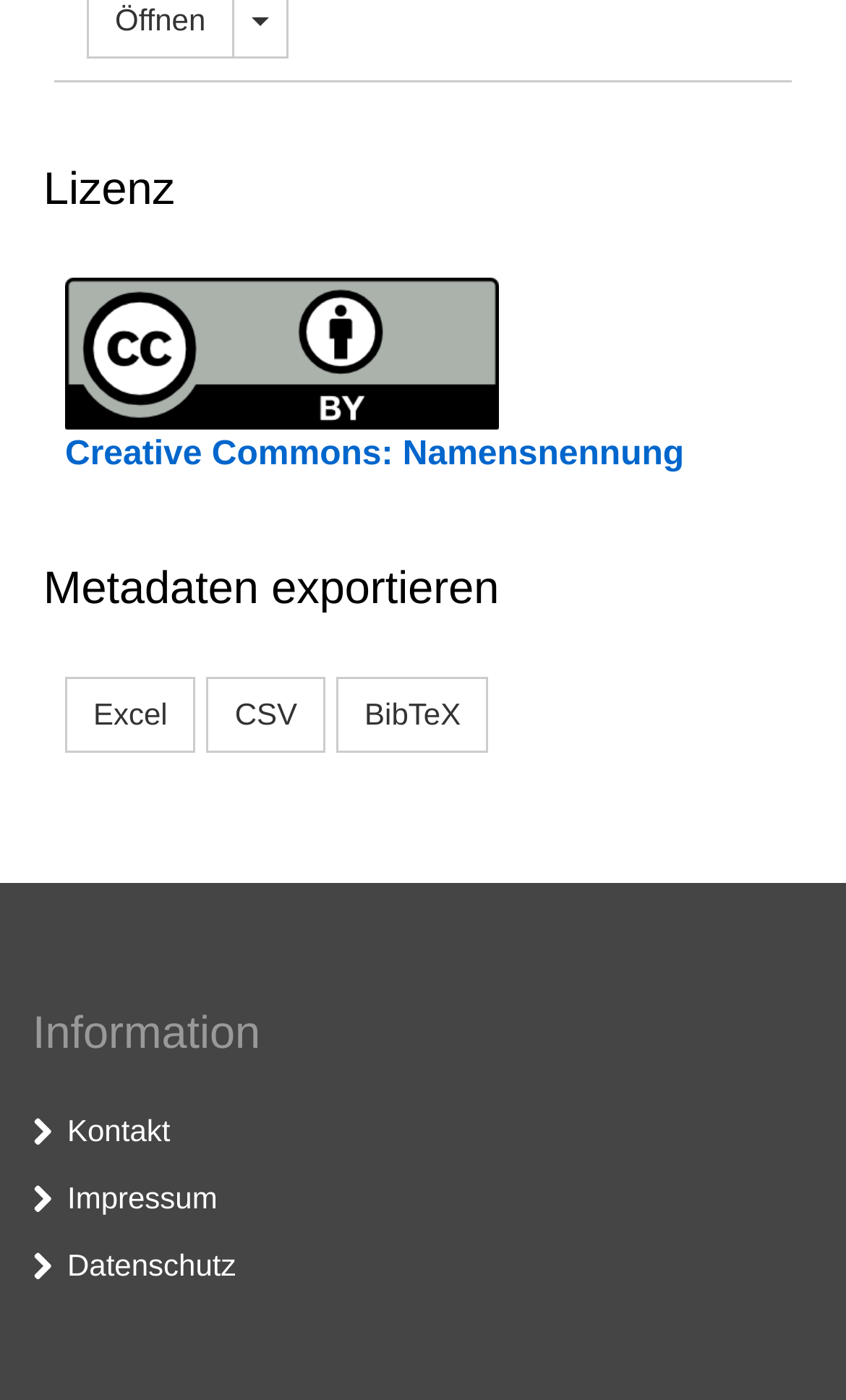Select the bounding box coordinates of the element I need to click to carry out the following instruction: "Export metadata to CSV".

[0.244, 0.483, 0.385, 0.538]